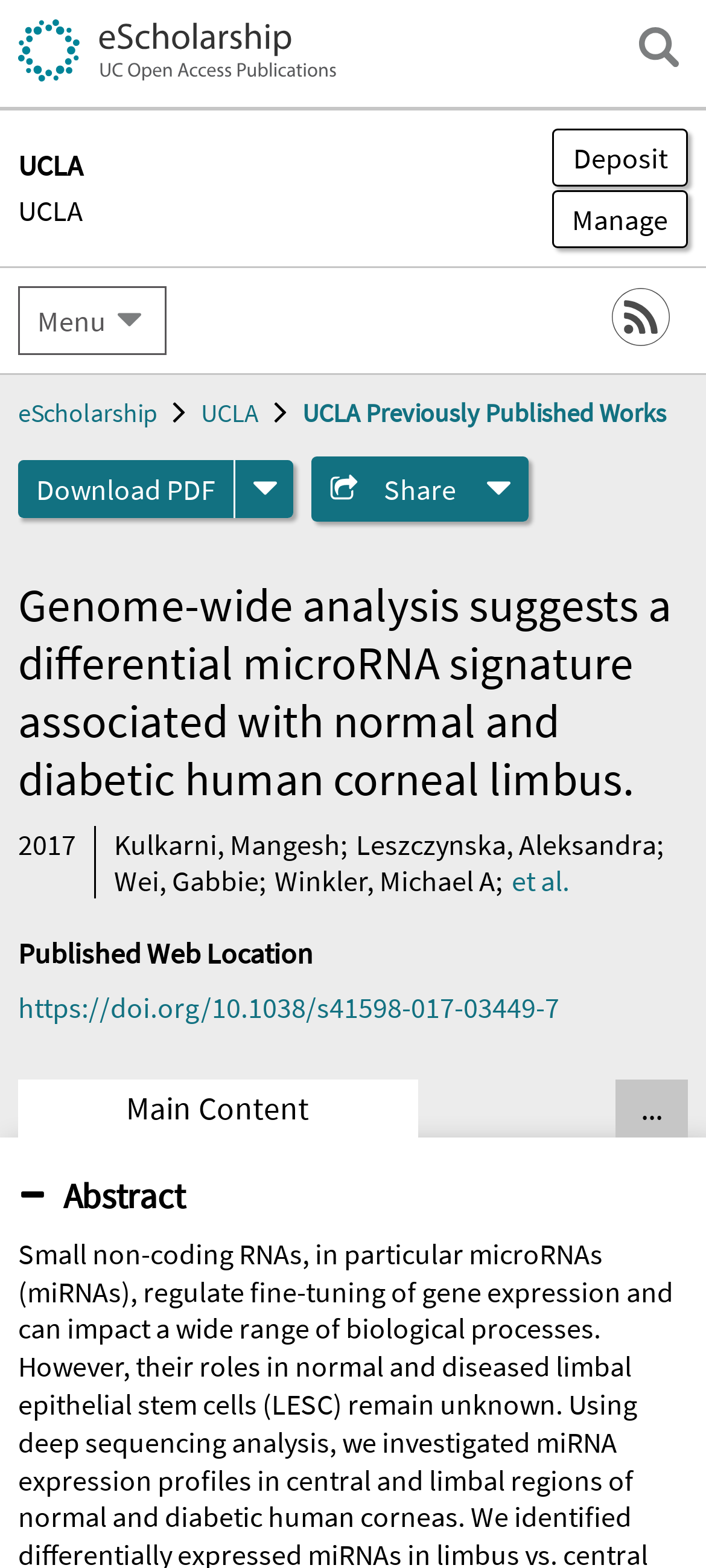Identify the bounding box of the HTML element described here: "UCLA Previously Published Works". Provide the coordinates as four float numbers between 0 and 1: [left, top, right, bottom].

[0.428, 0.309, 0.944, 0.329]